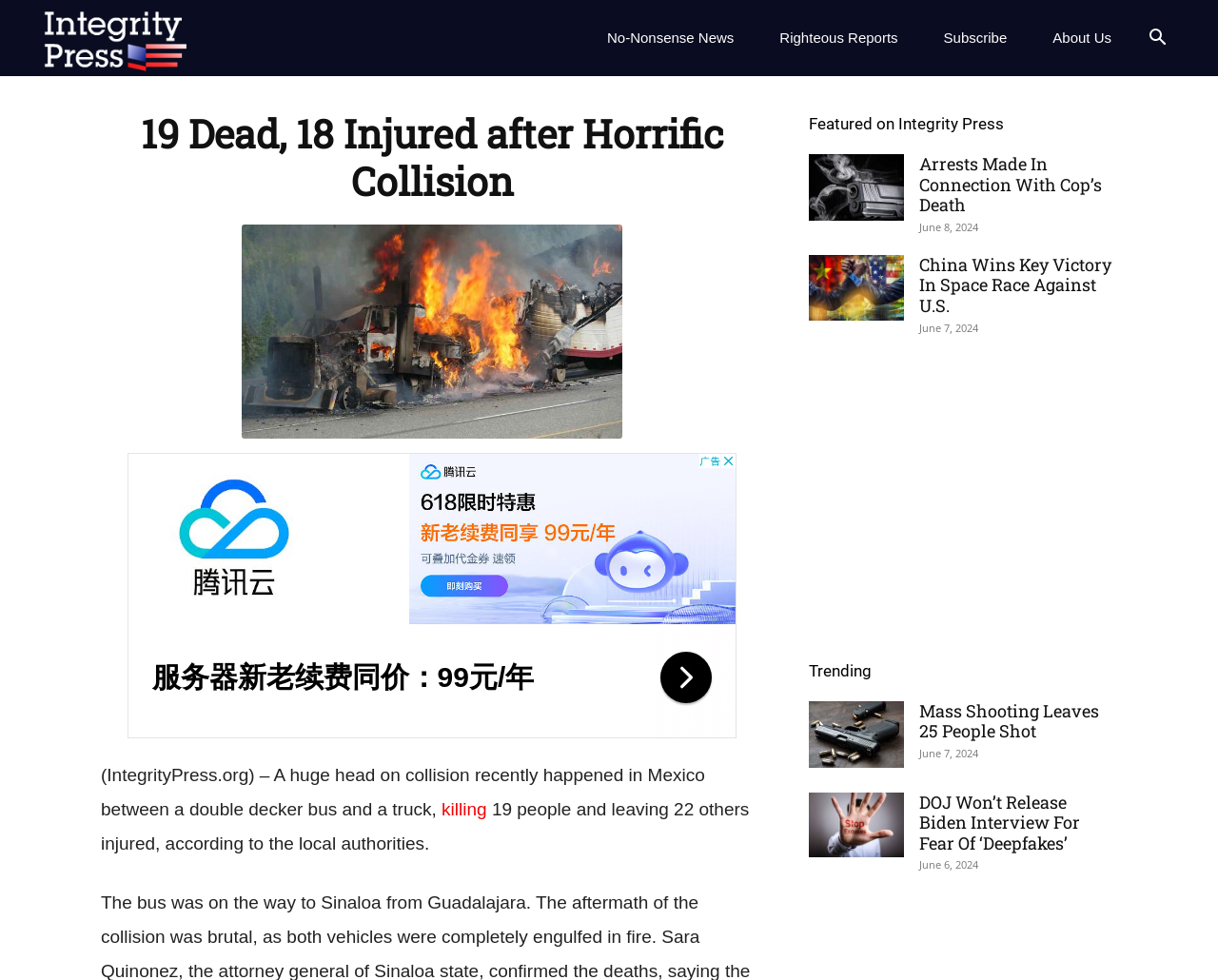Determine the bounding box coordinates for the area you should click to complete the following instruction: "Search for news".

[0.931, 0.031, 0.969, 0.05]